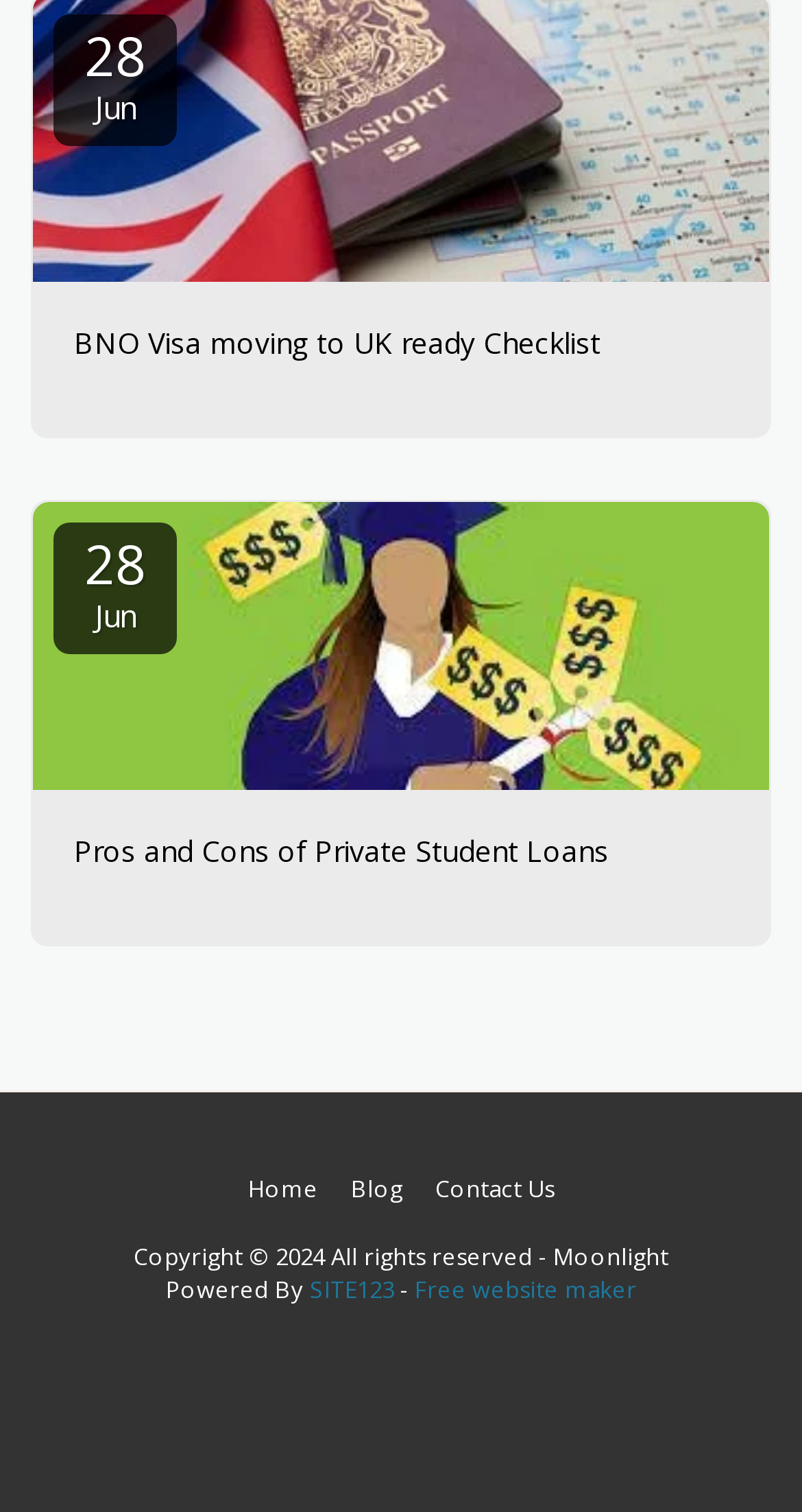Identify the bounding box for the described UI element: "Coastal Structures Cost".

None